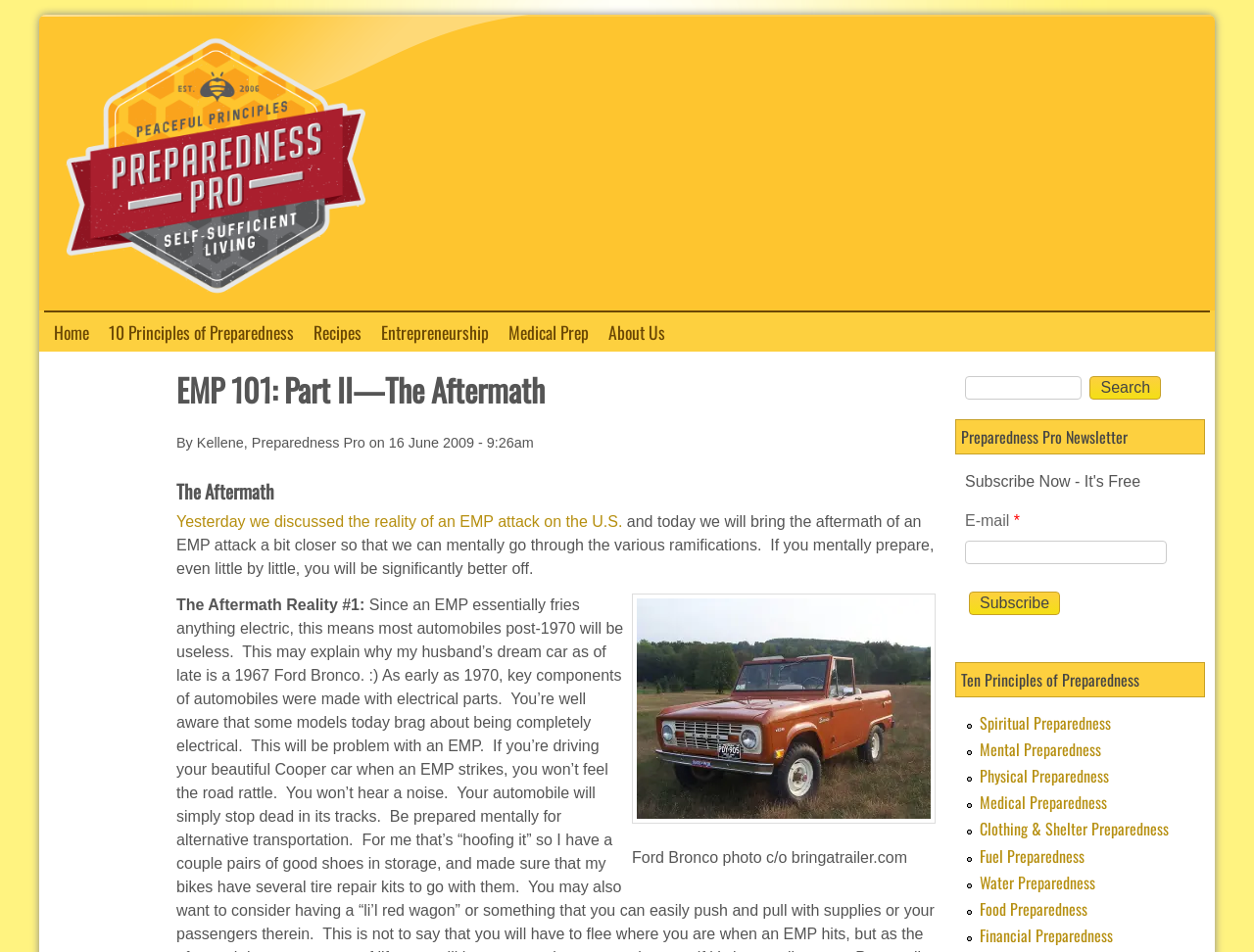Provide a short answer using a single word or phrase for the following question: 
What are the principles of preparedness listed on the webpage?

Ten principles